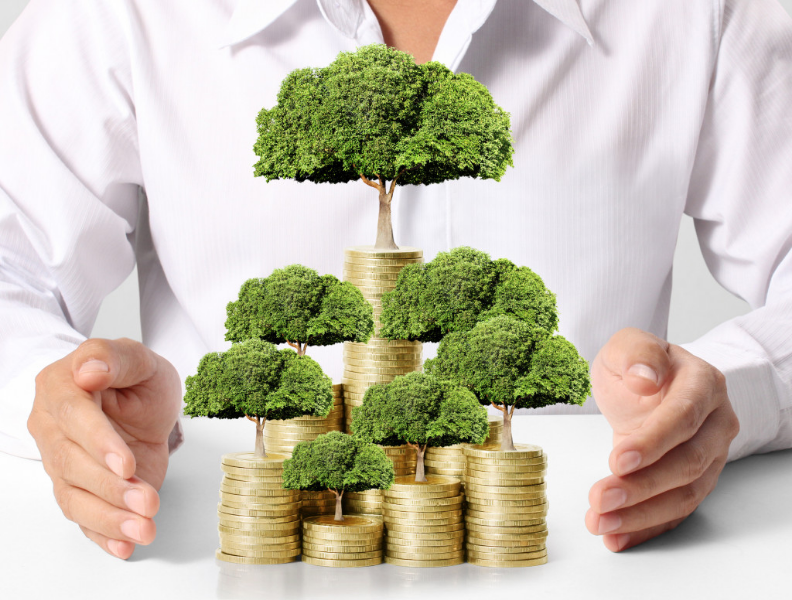Describe in detail everything you see in the image.

The image depicts a symbolic representation of financial growth and management, showcasing a series of golden coins stacked in ascending order. Rising from the top of these stacks are vibrant green trees, emphasizing the connection between financial growth and environmental sustainability. A pair of hands gently embraces the arrangement, suggesting a nurturing approach to cultivating good financial habits. This visual metaphor aligns with the article titled "Managing Your Money Better with the Proper Financial Habits," which discusses the importance of effective financial management and encourages readers to develop better spending habits. The imagery highlights the balance between wealth accumulation and responsibility towards the environment, urging viewers to consider their financial practices in a broader context.